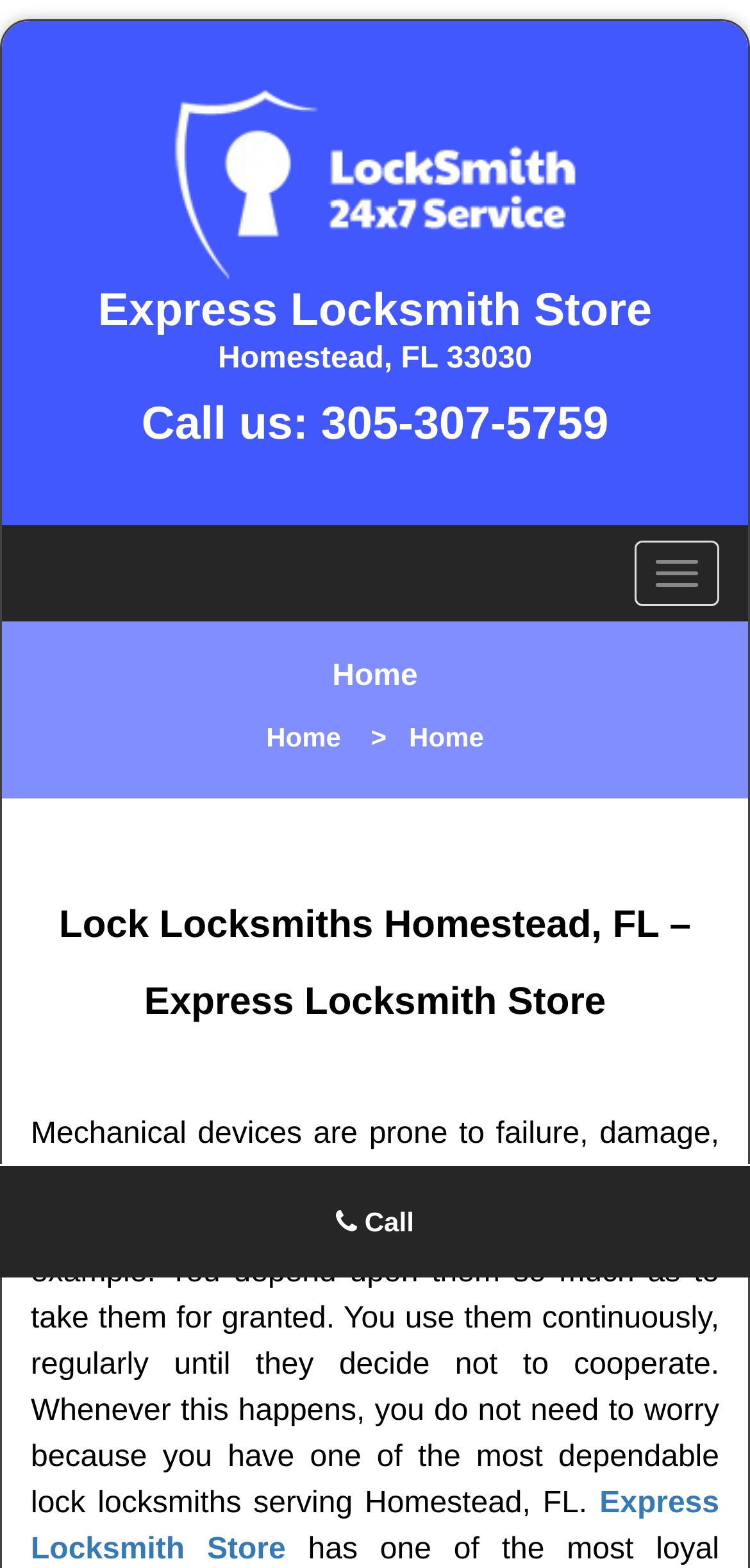Respond concisely with one word or phrase to the following query:
What is the city and state of the locksmith store?

Homestead, FL